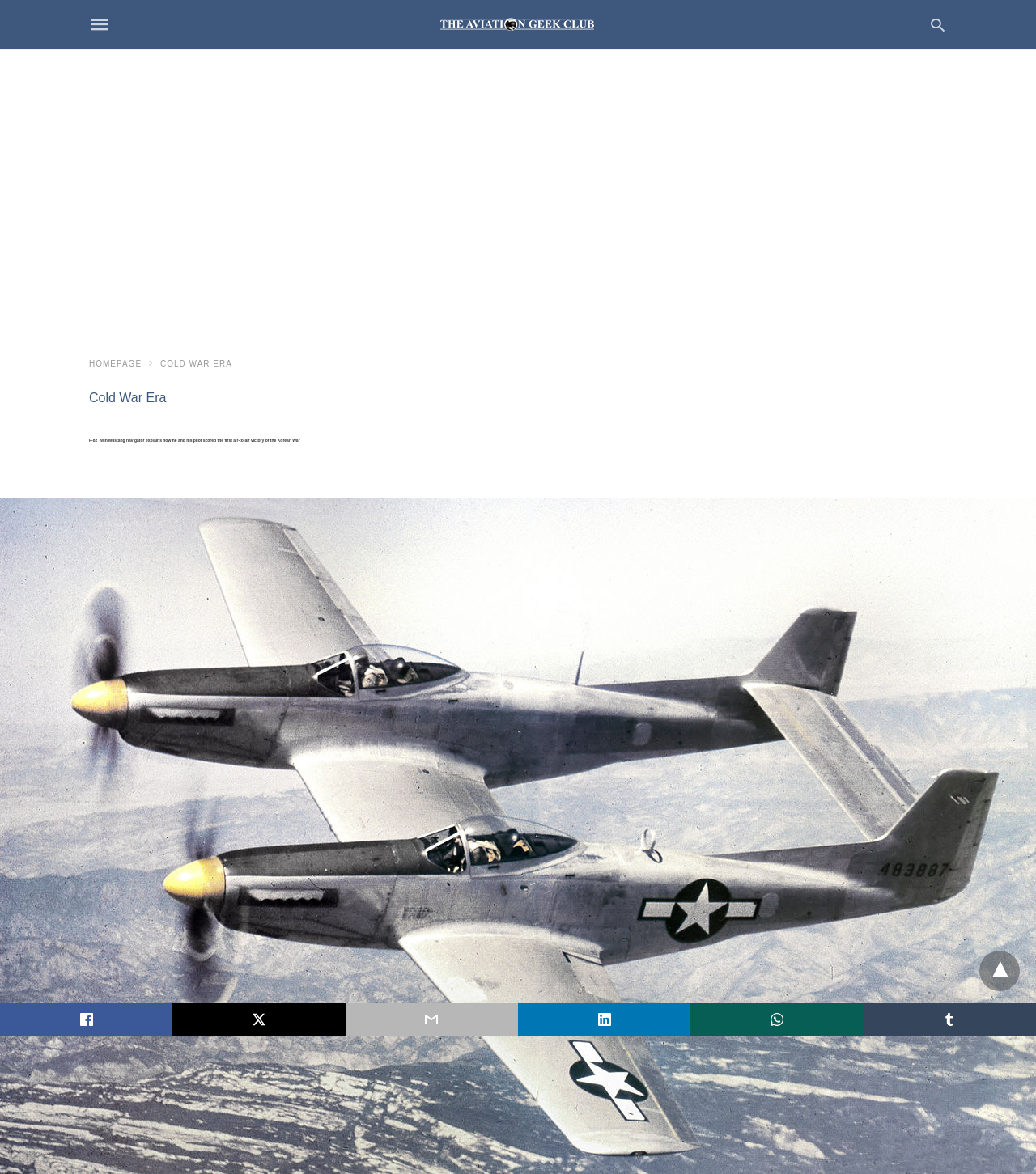Produce a meticulous description of the webpage.

The webpage is about an article titled "F-82 Twin Mustang navigator explains how he and his pilot scored the first air-to-air victory of the Korean War". At the top, there is a logo of "The Aviation Geek Club" with a link to the website, accompanied by an image of the same logo. 

On the top right, there is a search bar with a placeholder text "Type your query". Next to it, there is a small icon. 

Below the logo, there is a large advertisement region that spans most of the width of the page. 

On the left side, there are several links, including "HOMEPAGE", "COLD WAR ERA", and "Cold War Era", which are likely navigation links. 

The main content of the page is a heading that repeats the title of the article, followed by a large figure that takes up the entire width of the page, containing an image related to the article. 

At the bottom of the page, there are several social media sharing links, including Twitter, represented by their respective icons. On the bottom right, there is a dropdown menu icon.